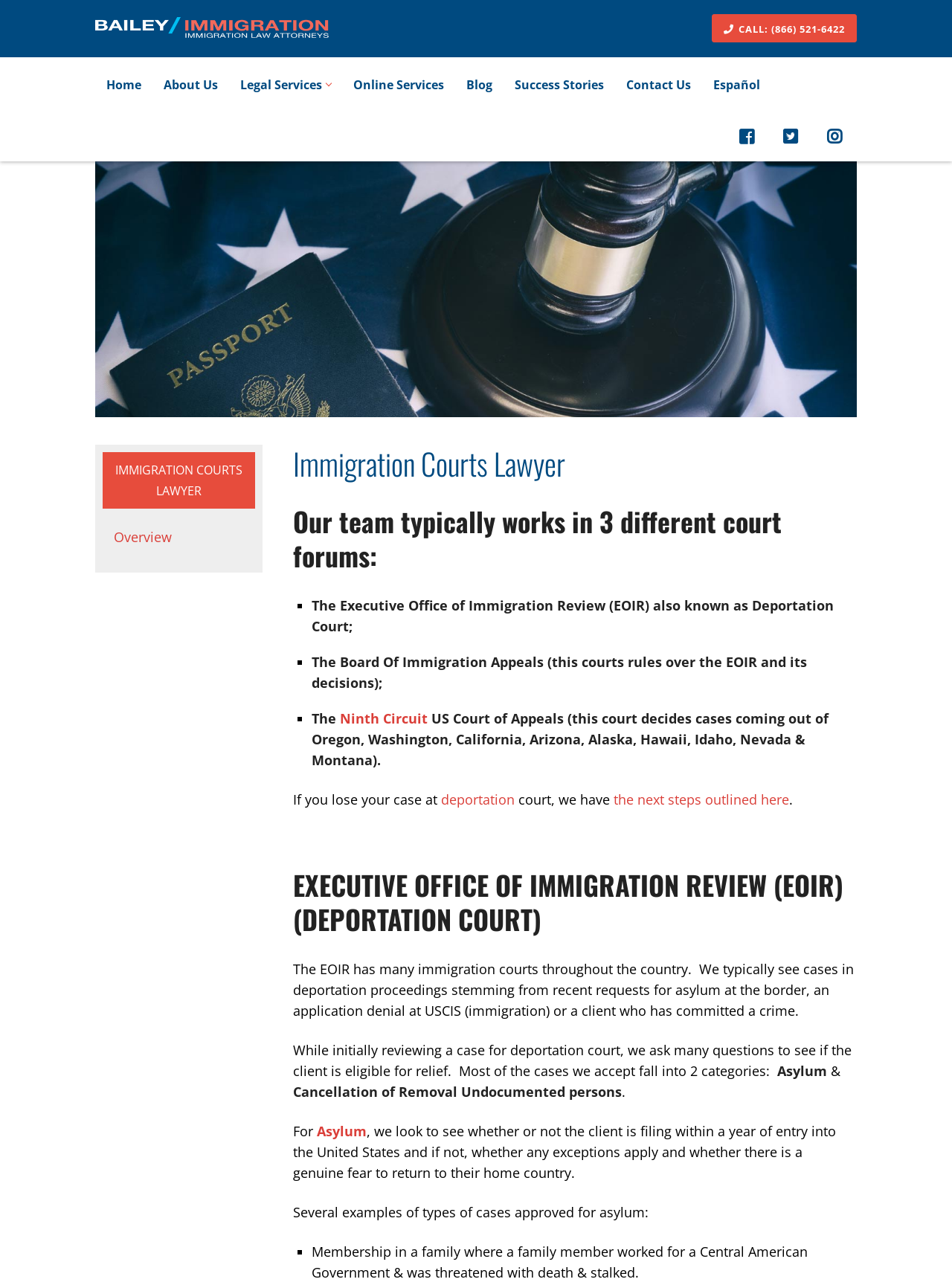What are the two categories of cases the lawyer typically accepts?
Use the screenshot to answer the question with a single word or phrase.

Asylum & Cancellation of Removal